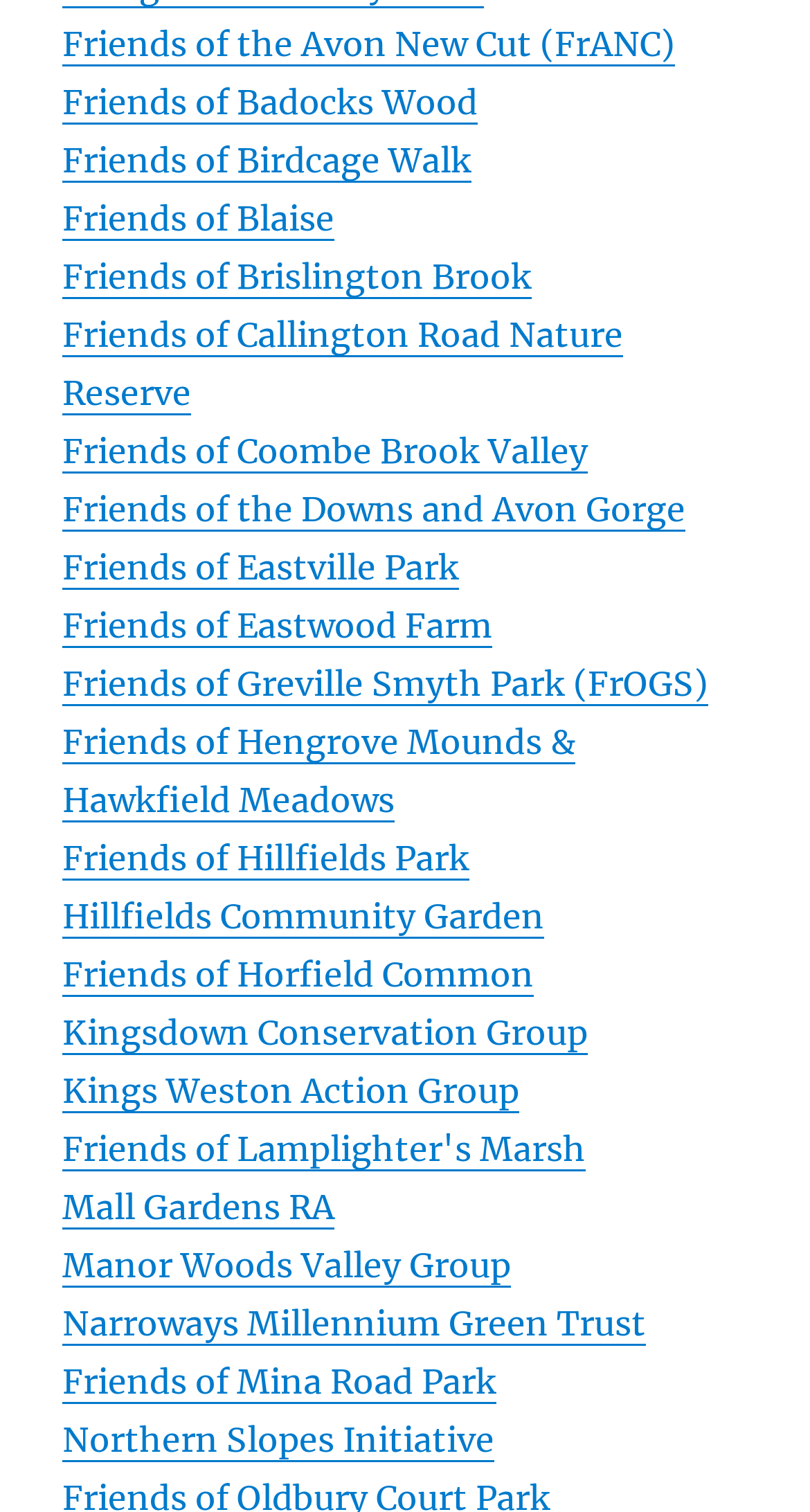Show the bounding box coordinates for the HTML element as described: "Friends of Eastwood Farm".

[0.077, 0.432, 0.608, 0.46]